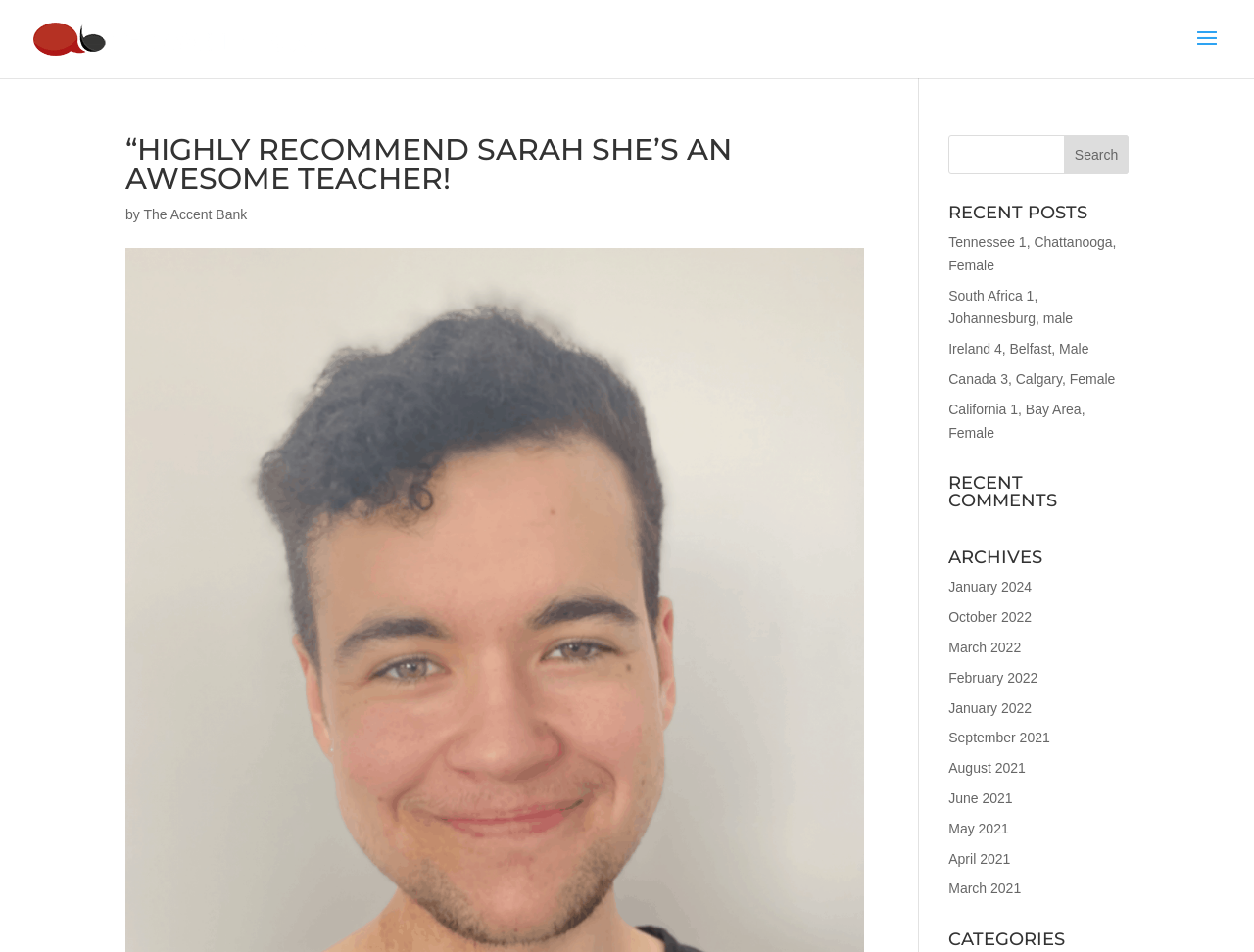Describe the entire webpage, focusing on both content and design.

The webpage appears to be a blog or a personal website, with a prominent heading that reads "Highly recommend Sarah she's an awesome teacher!" at the top. Below this heading, there is a link and an image, both labeled "The Accent Bank", positioned at the top-left corner of the page.

To the right of the image, there is a search bar with a textbox and a "Search" button. Above the search bar, there is a heading that reads "RECENT POSTS". Below this heading, there are several links listed, each with a location and a description, such as "Tennessee 1, Chattanooga, Female" and "Canada 3, Calgary, Female".

Further down the page, there is another heading that reads "RECENT COMMENTS", followed by a heading that reads "ARCHIVES". Below the "ARCHIVES" heading, there are several links listed, each representing a month and year, such as "January 2024" and "May 2021". These links are positioned at the right side of the page, taking up most of the vertical space.

Overall, the webpage appears to be a personal blog or website, with a focus on sharing information and updates, and providing a way for users to search and navigate through the content.